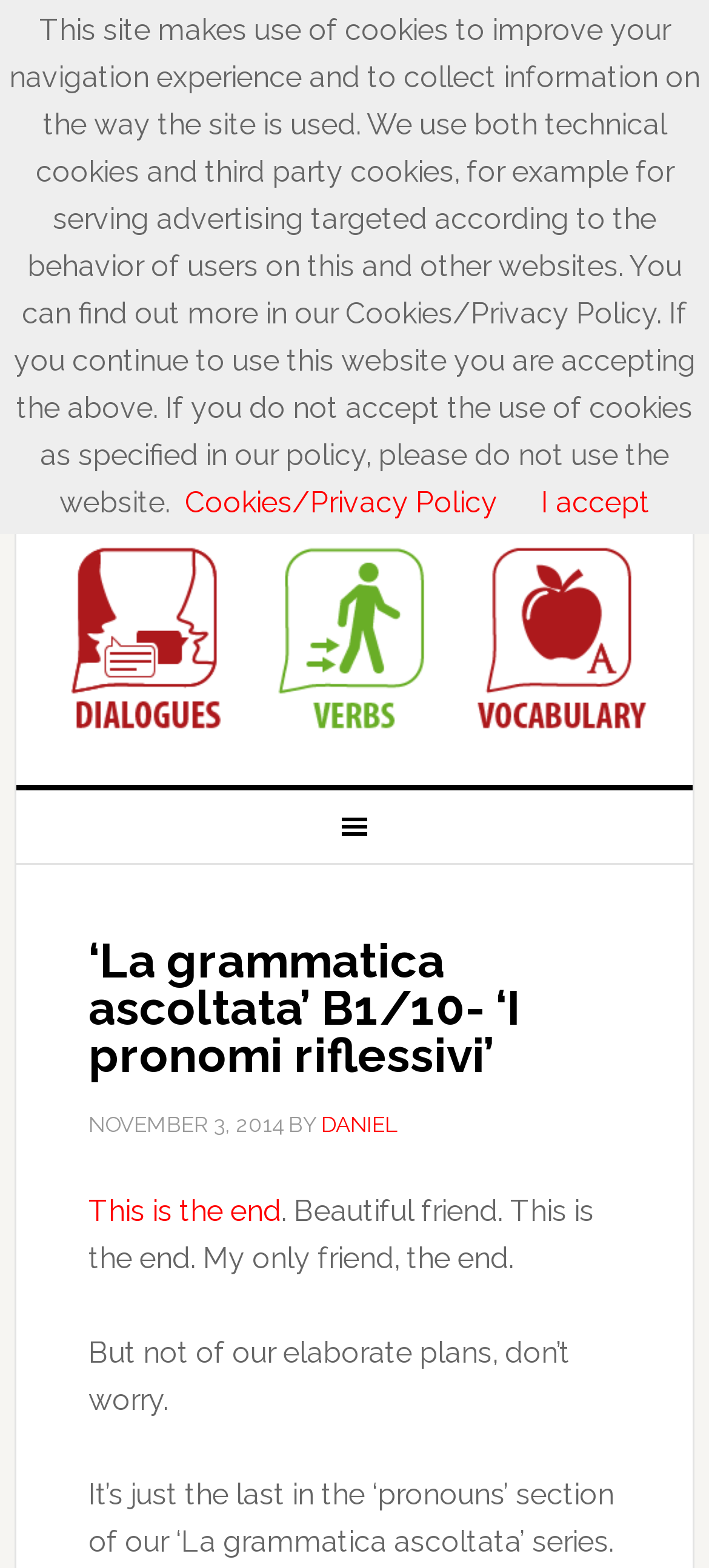How many images are there in the webpage?
Based on the image, answer the question in a detailed manner.

There are six image elements in the webpage, each corresponding to a link. These images are likely to be icons or thumbnails.